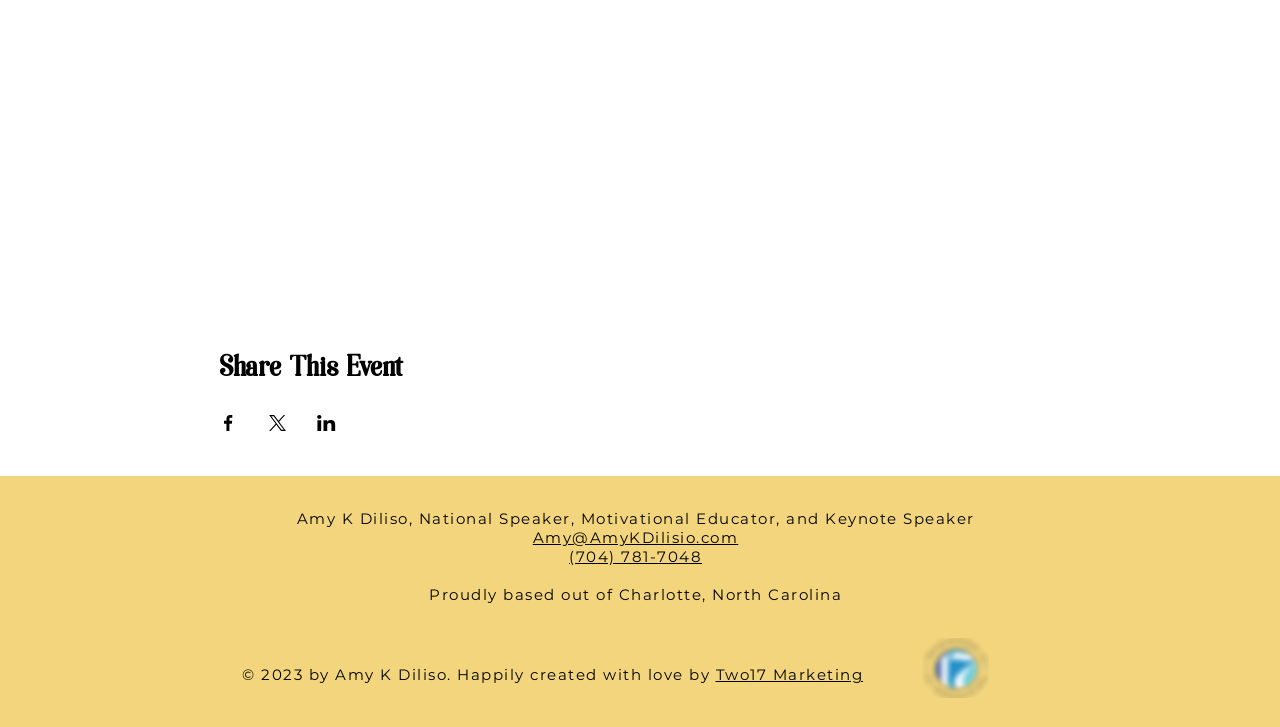Use a single word or phrase to answer the question: What is the phone number of Amy K Diliso?

(704) 781-7048